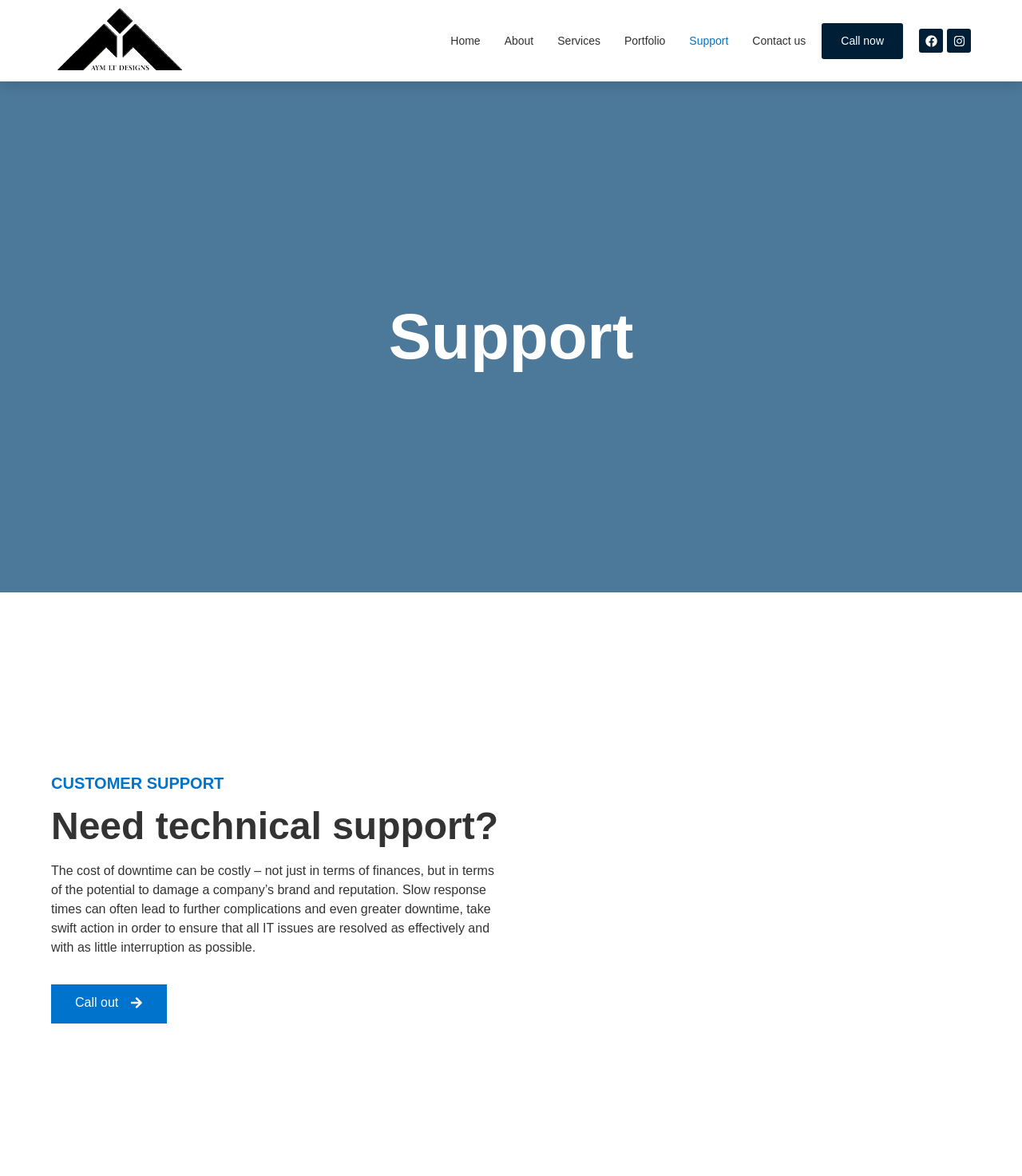Provide a thorough description of the webpage you see.

The webpage is focused on client benefits and support downloads. At the top left, there is a link to the "Support" page, which is currently focused. To the right of this link, there is a navigation menu with links to "Home", "About", "Services", "Portfolio", "Support", and "Contact us". These links are aligned horizontally and take up about half of the top section of the page.

On the top right, there are two social media links, "Call now" and links to "Facebook" and "Instagram", each accompanied by a small image. Below the navigation menu, there is a large heading that reads "Support". 

In the main content area, there is a section titled "CUSTOMER SUPPORT" in a smaller heading. Below this, there is a question "Need technical support?" in a slightly larger heading. The main content of the page is a paragraph of text that explains the importance of swift technical support to prevent downtime and damage to a company's brand and reputation. At the bottom of this section, there is a call-to-action link to "Call out" for technical support.